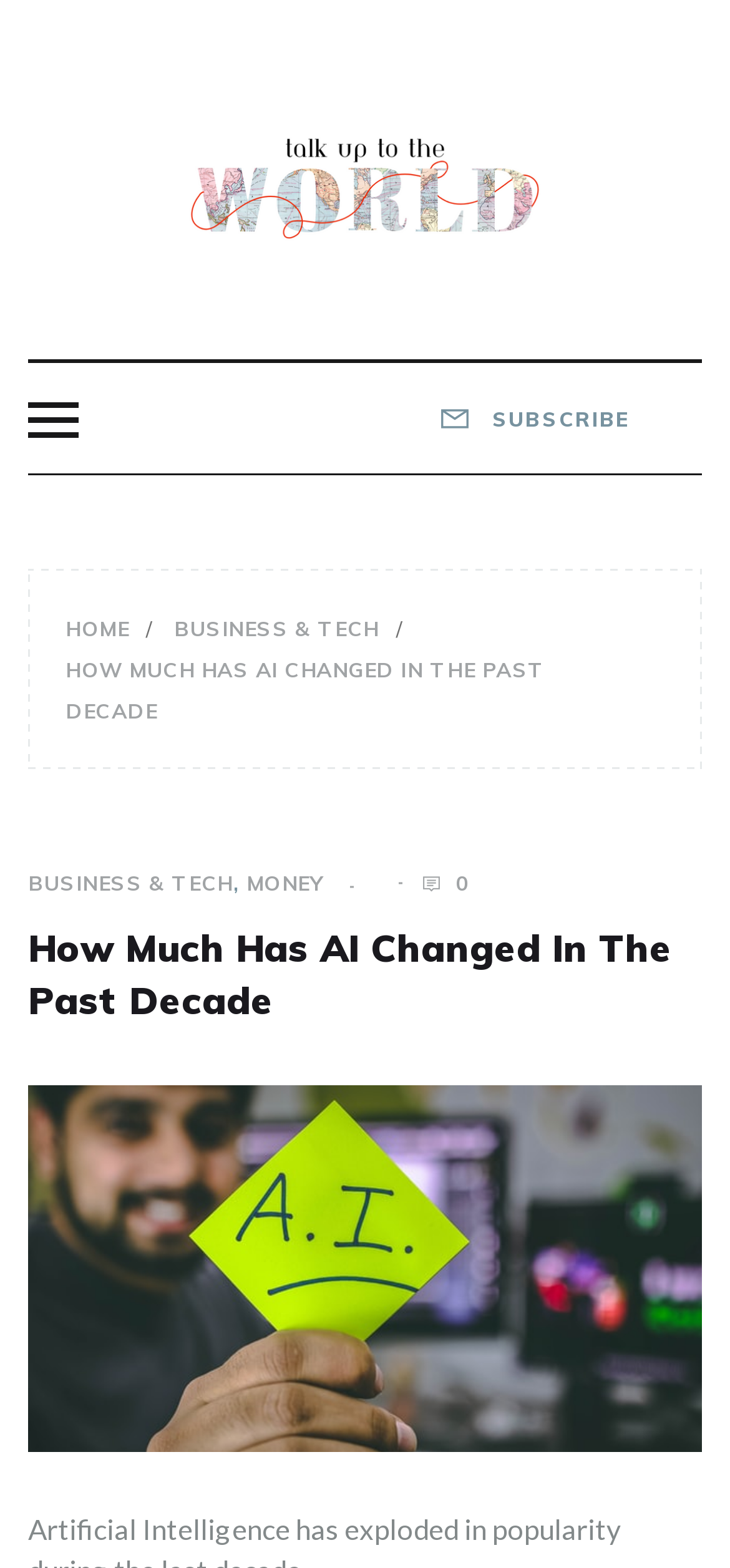Please specify the bounding box coordinates of the clickable region necessary for completing the following instruction: "go to homepage". The coordinates must consist of four float numbers between 0 and 1, i.e., [left, top, right, bottom].

[0.077, 0.079, 0.923, 0.15]